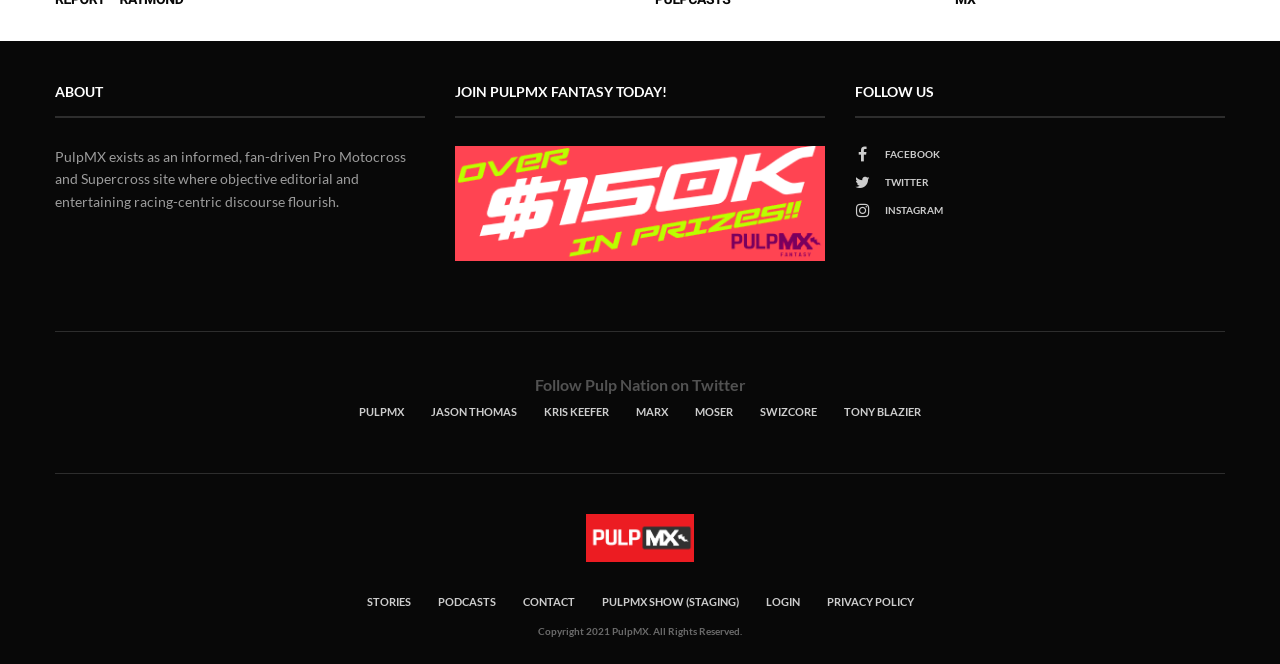Please identify the bounding box coordinates of the element I should click to complete this instruction: 'Follow Pulp Nation on Twitter'. The coordinates should be given as four float numbers between 0 and 1, like this: [left, top, right, bottom].

[0.418, 0.564, 0.582, 0.593]